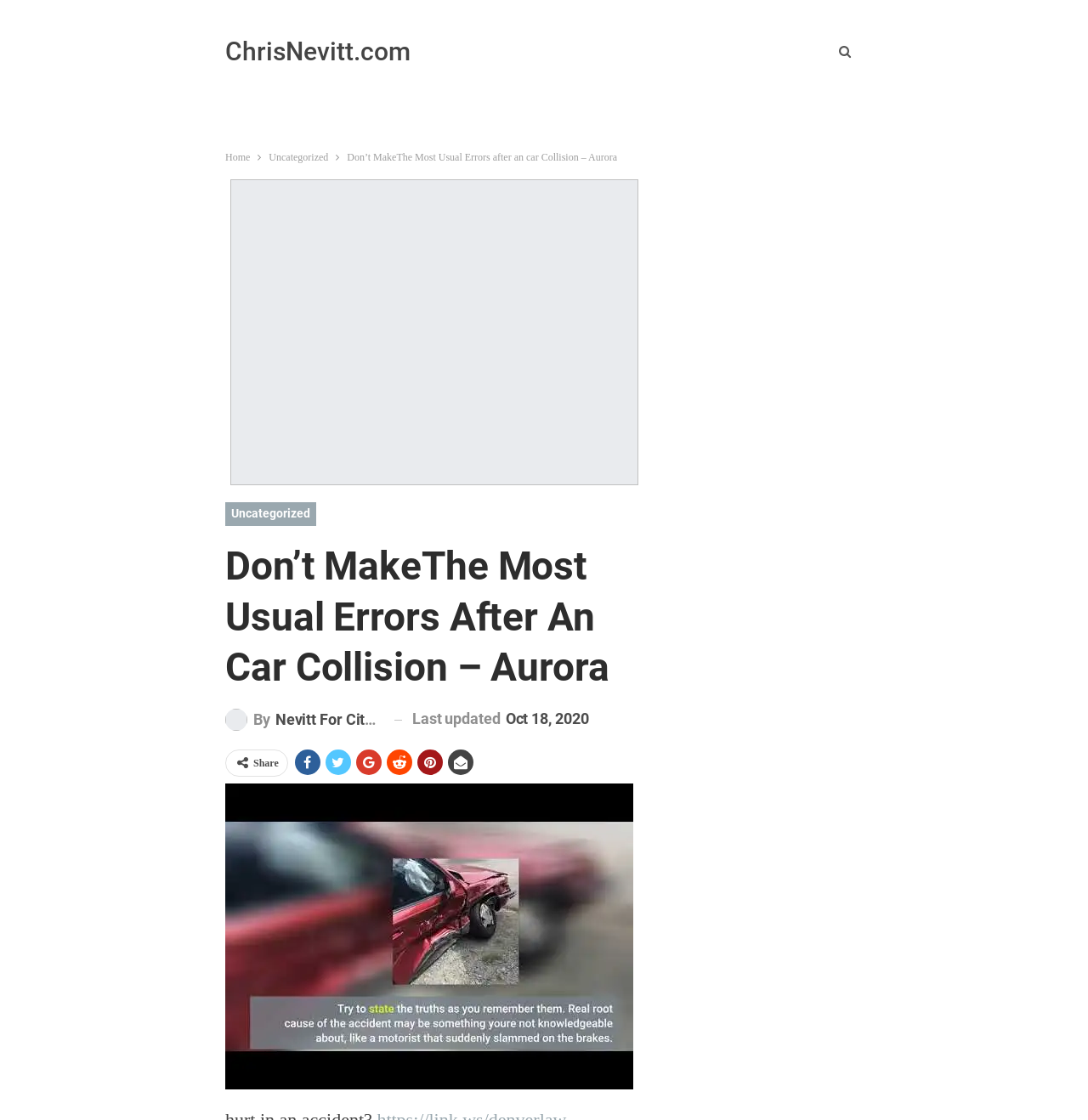Use the details in the image to answer the question thoroughly: 
What is the date of the last update?

I found the date 'Oct 18, 2020' on the webpage, which is likely the date of the last update.